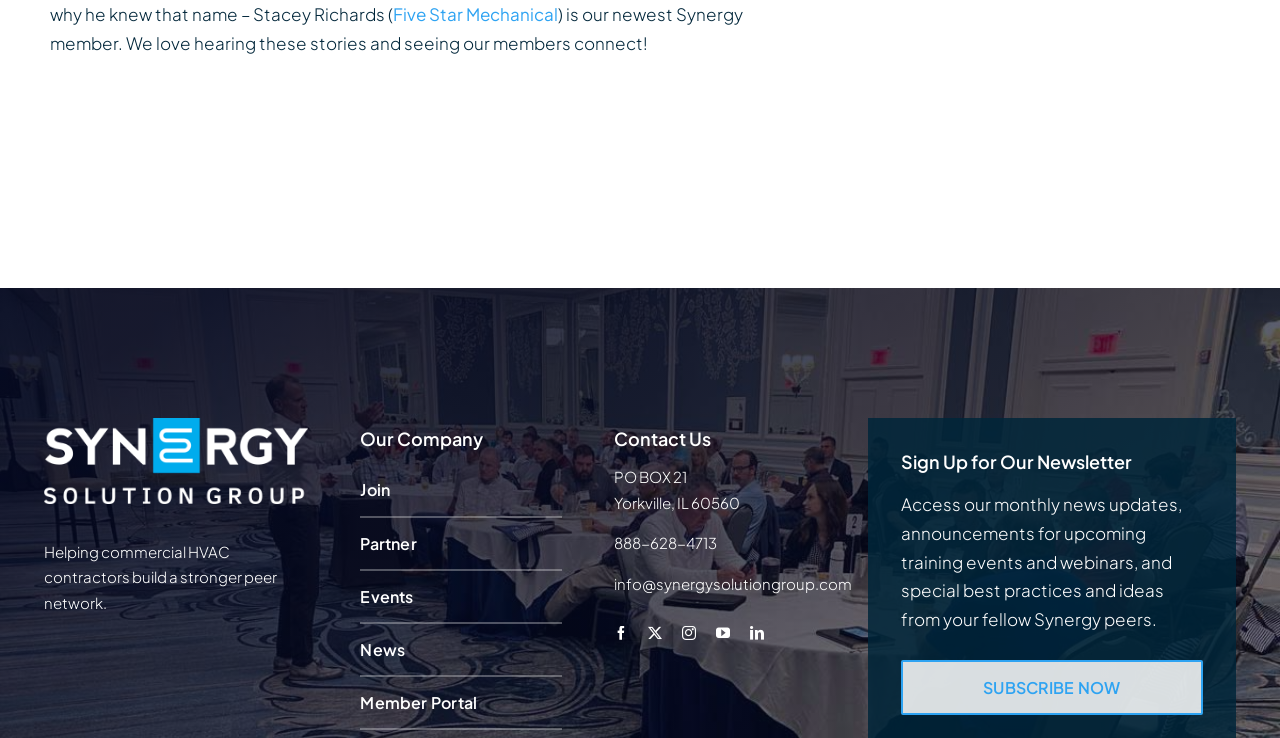Please identify the bounding box coordinates of the element's region that should be clicked to execute the following instruction: "Click on the 'SUBSCRIBE NOW' button". The bounding box coordinates must be four float numbers between 0 and 1, i.e., [left, top, right, bottom].

[0.704, 0.895, 0.94, 0.969]